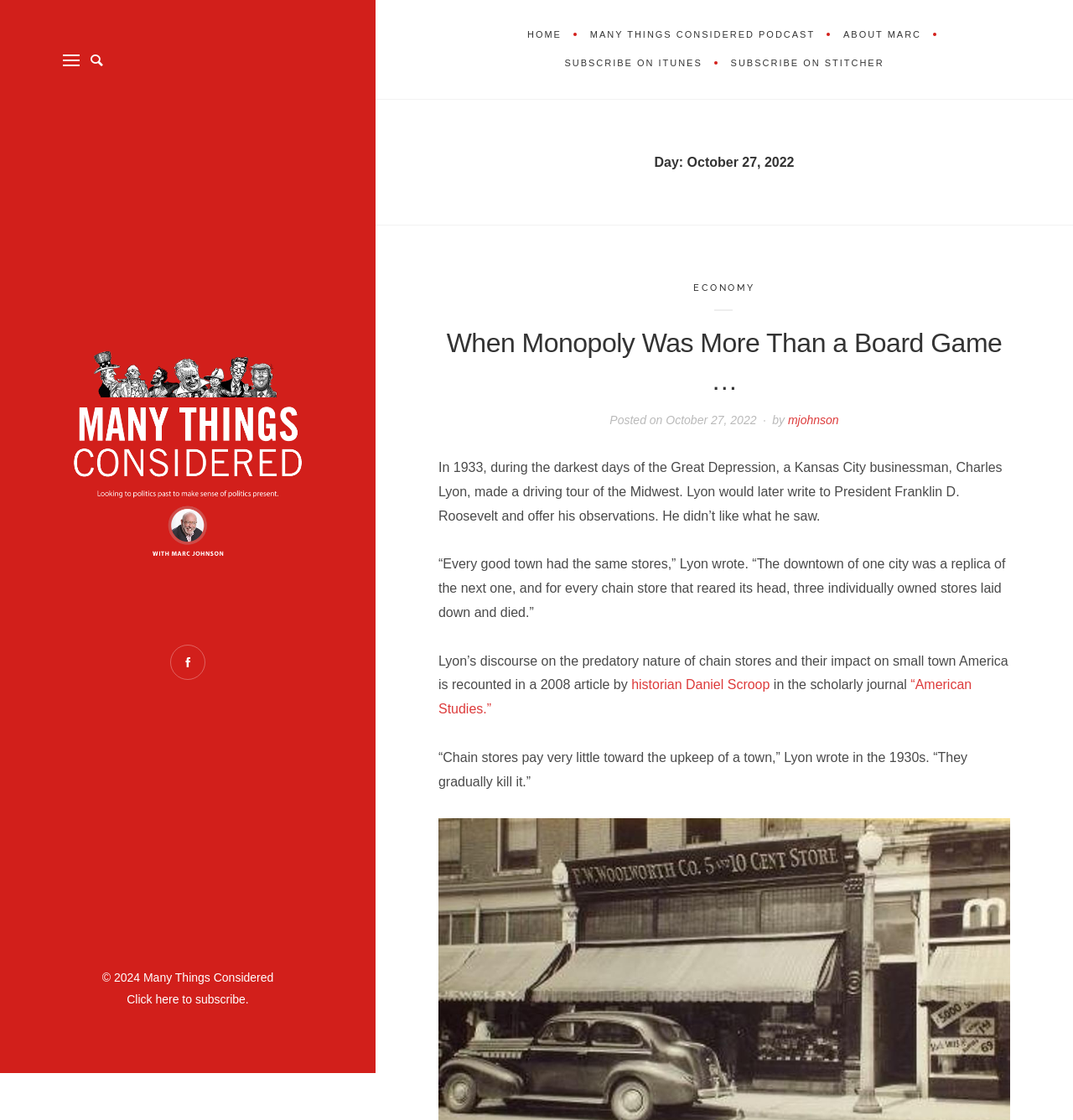Find and extract the text of the primary heading on the webpage.

Day: October 27, 2022